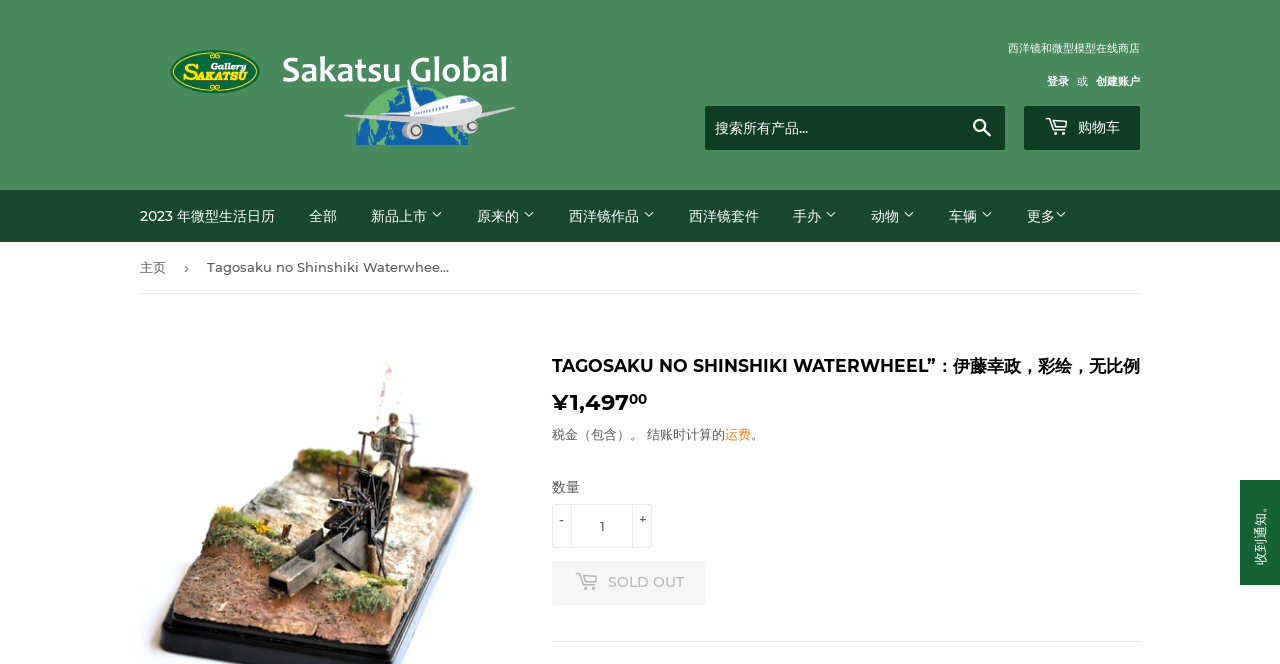Locate the bounding box of the UI element defined by this description: "搜索". The coordinates should be given as four float numbers between 0 and 1, formatted as [left, top, right, bottom].

[0.75, 0.162, 0.785, 0.225]